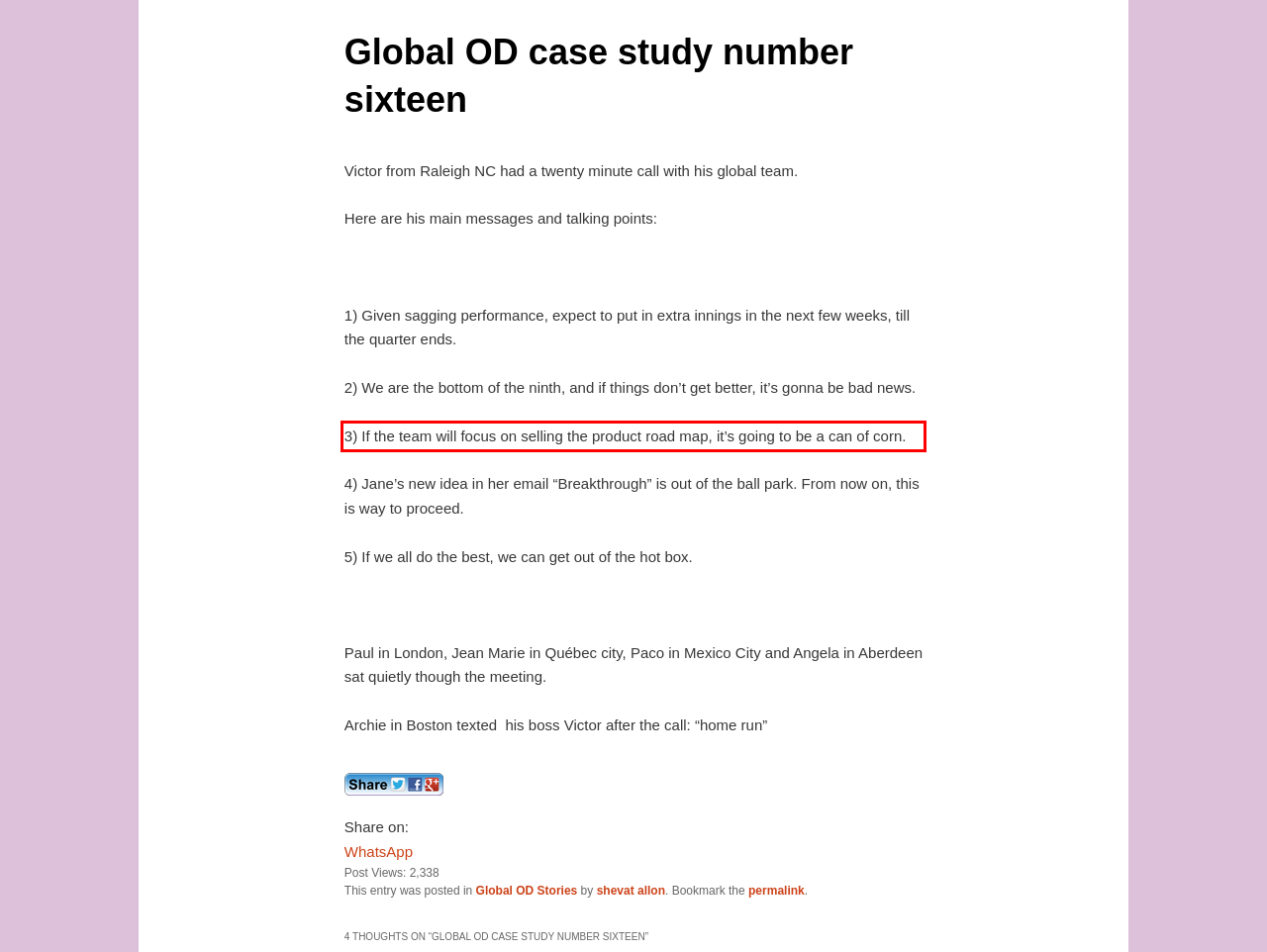In the screenshot of the webpage, find the red bounding box and perform OCR to obtain the text content restricted within this red bounding box.

3) If the team will focus on selling the product road map, it’s going to be a can of corn.